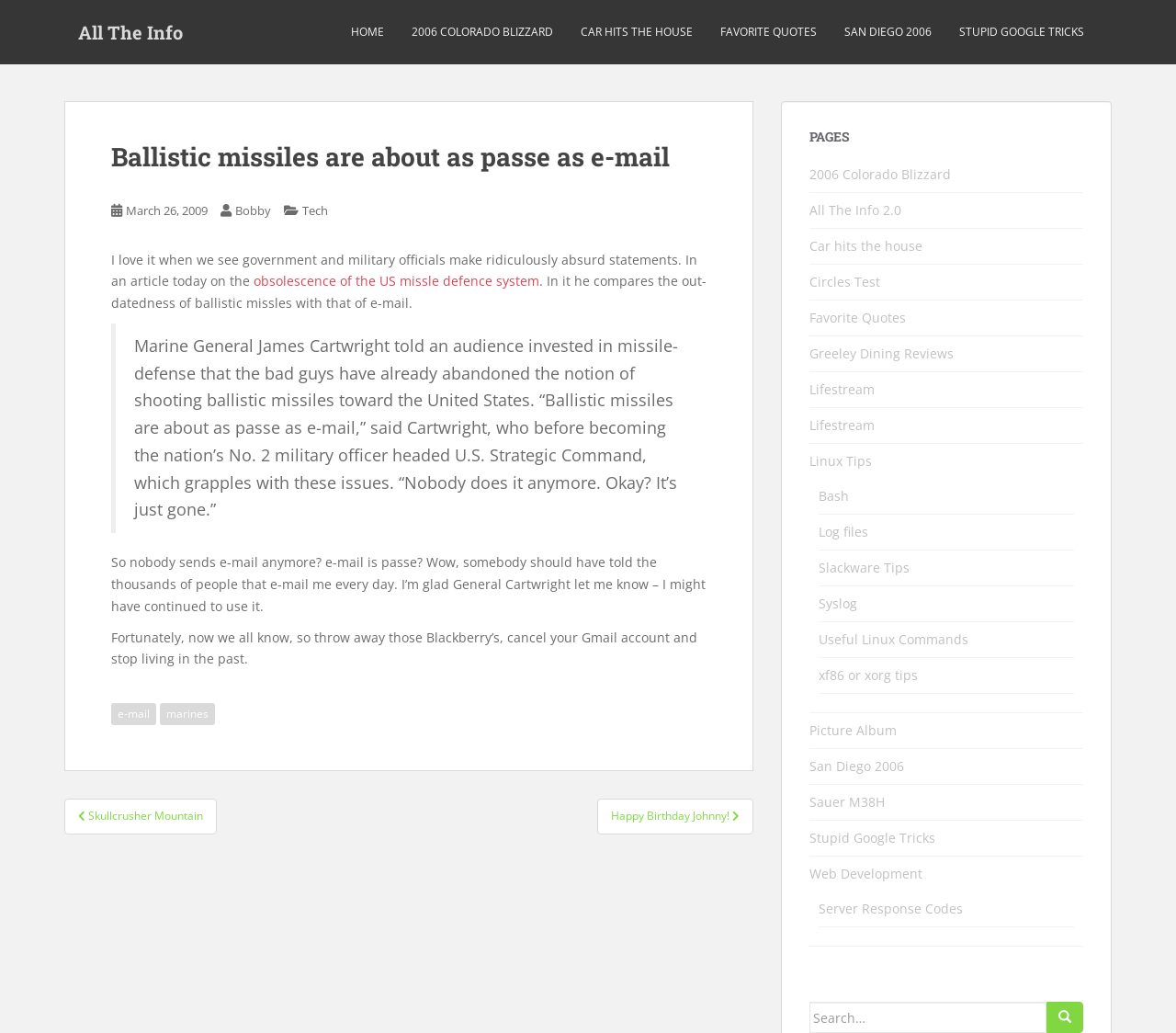Analyze and describe the webpage in a detailed narrative.

This webpage appears to be a blog post with a humorous tone. At the top, there is a header with a title "Ballistic missiles are about as passe as e-mail" and a series of links to other pages on the site, including "HOME", "2006 COLORADO BLIZZARD", and "STUPID GOOGLE TRICKS". 

Below the header, there is a main content area that contains the blog post. The post starts with a heading that repeats the title, followed by a paragraph of text that discusses a statement made by a military official, Marine General James Cartwright, about the obsolescence of ballistic missiles. The text is written in a sarcastic tone, with the author questioning the general's claim that ballistic missiles are as outdated as email.

The post also includes a blockquote with a quote from General Cartwright, where he compares the outdatedness of ballistic missiles to that of email. The author responds to this quote with more sarcastic comments, joking about how they didn't know email was no longer used.

At the bottom of the page, there are several sections, including a navigation section with links to other posts, a footer with links to related topics, and a section with links to various pages on the site, labeled "PAGES". This section includes links to topics such as "2006 Colorado Blizzard", "Favorite Quotes", and "Stupid Google Tricks".